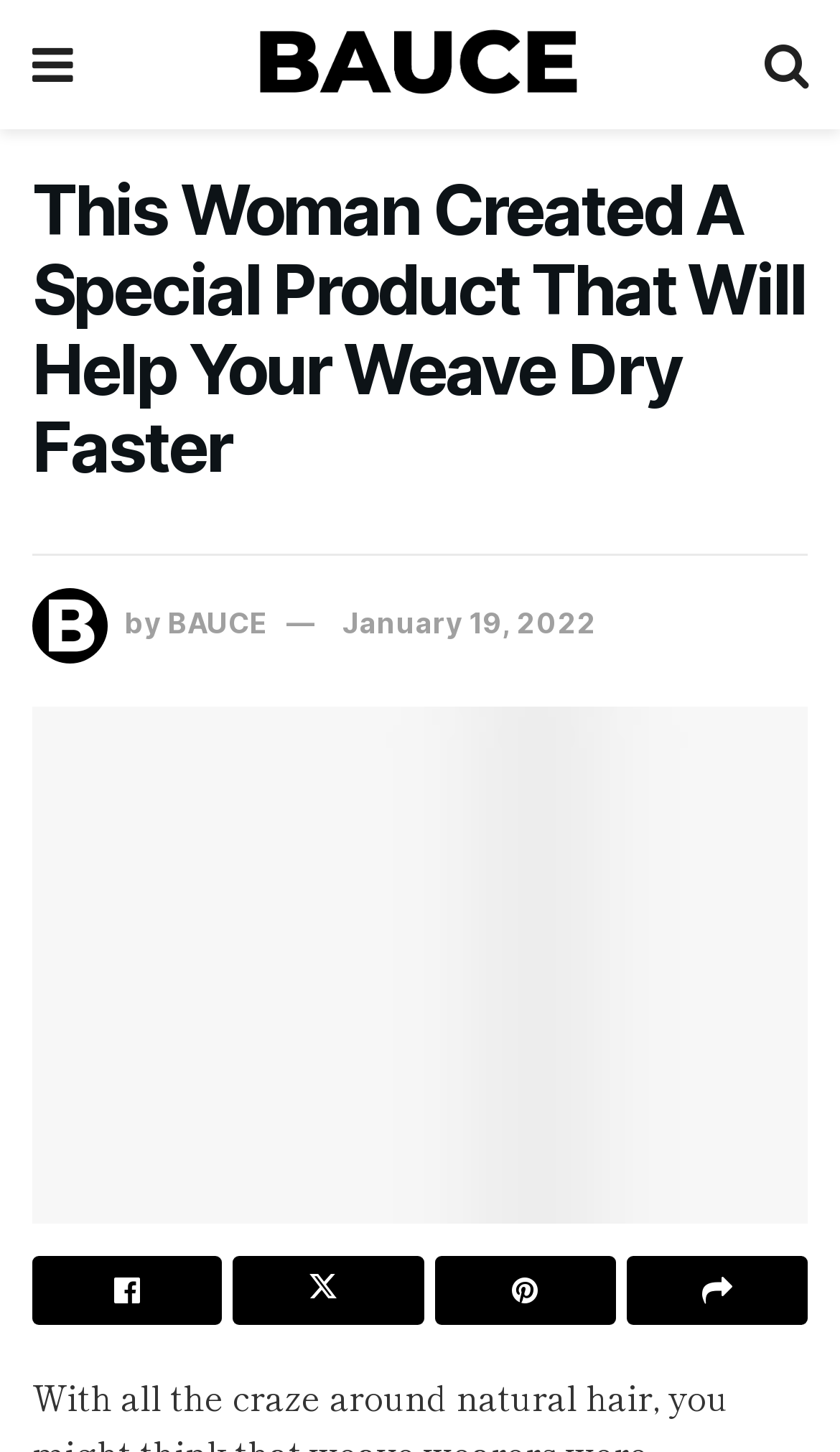Answer with a single word or phrase: 
What is the name of the website?

BAUCE